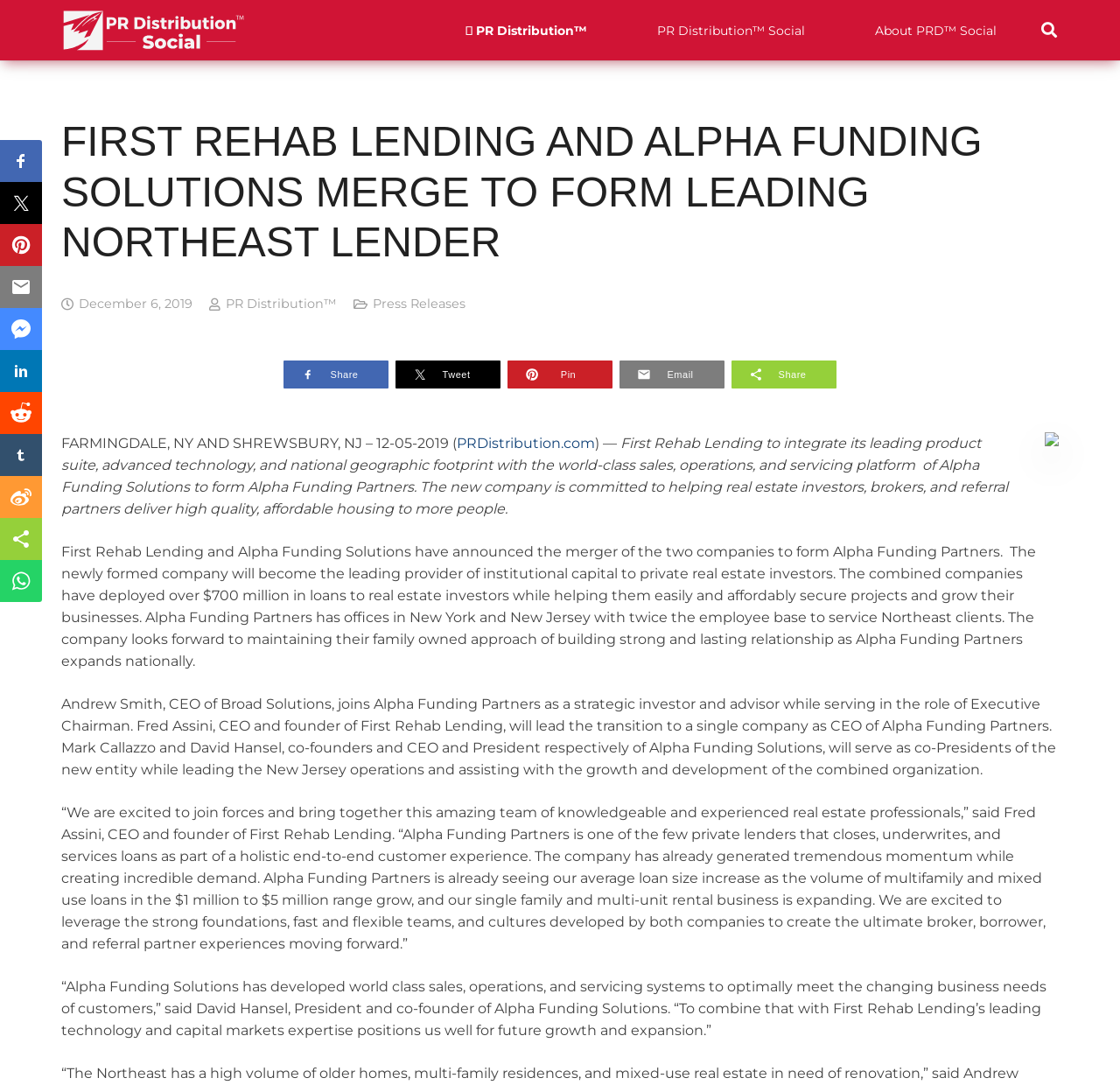Please extract the primary headline from the webpage.

FIRST REHAB LENDING AND ALPHA FUNDING SOLUTIONS MERGE TO FORM LEADING NORTHEAST LENDER